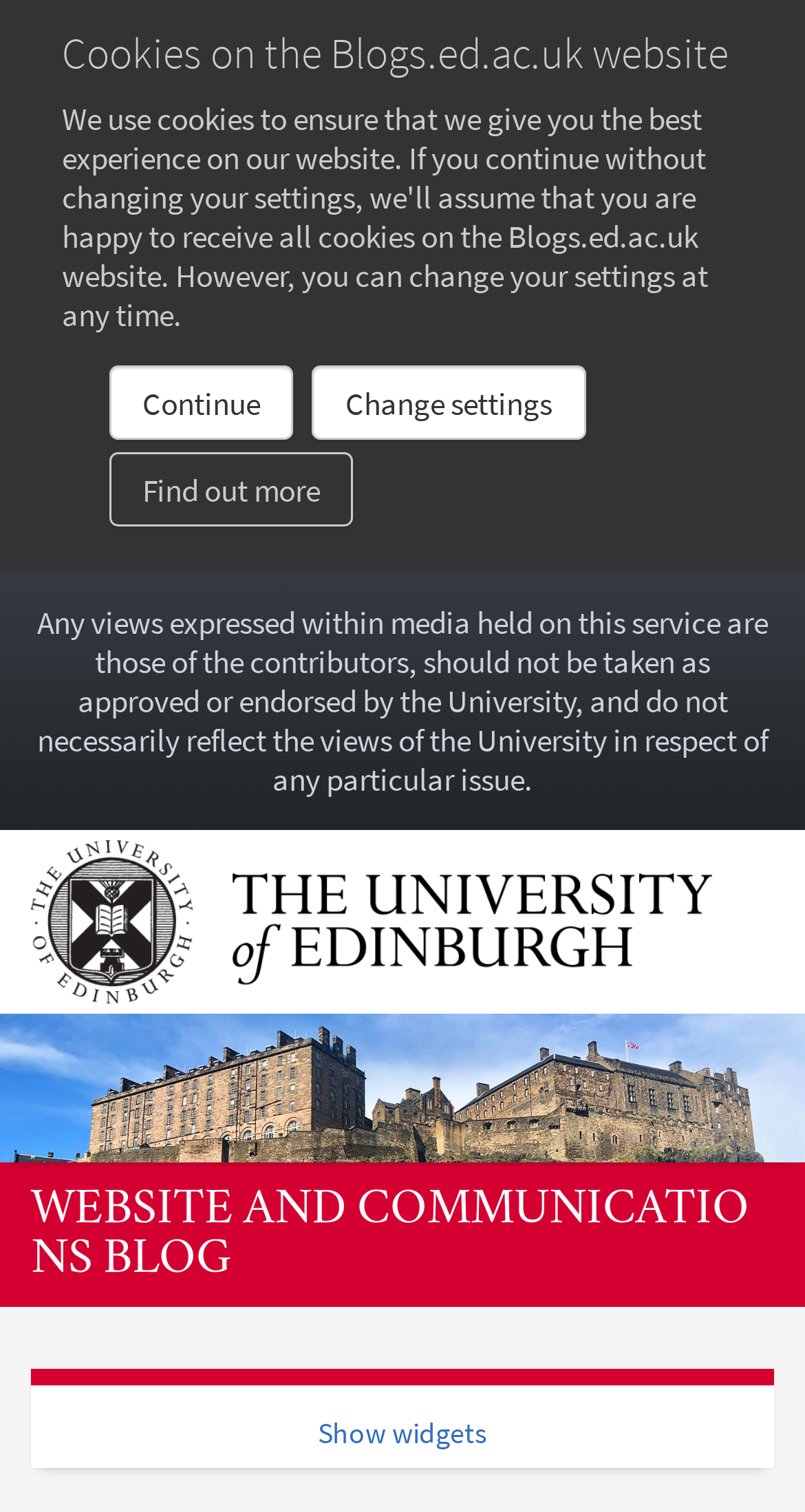Extract the bounding box coordinates for the described element: "Website and Communications Blog". The coordinates should be represented as four float numbers between 0 and 1: [left, top, right, bottom].

[0.038, 0.783, 0.931, 0.851]